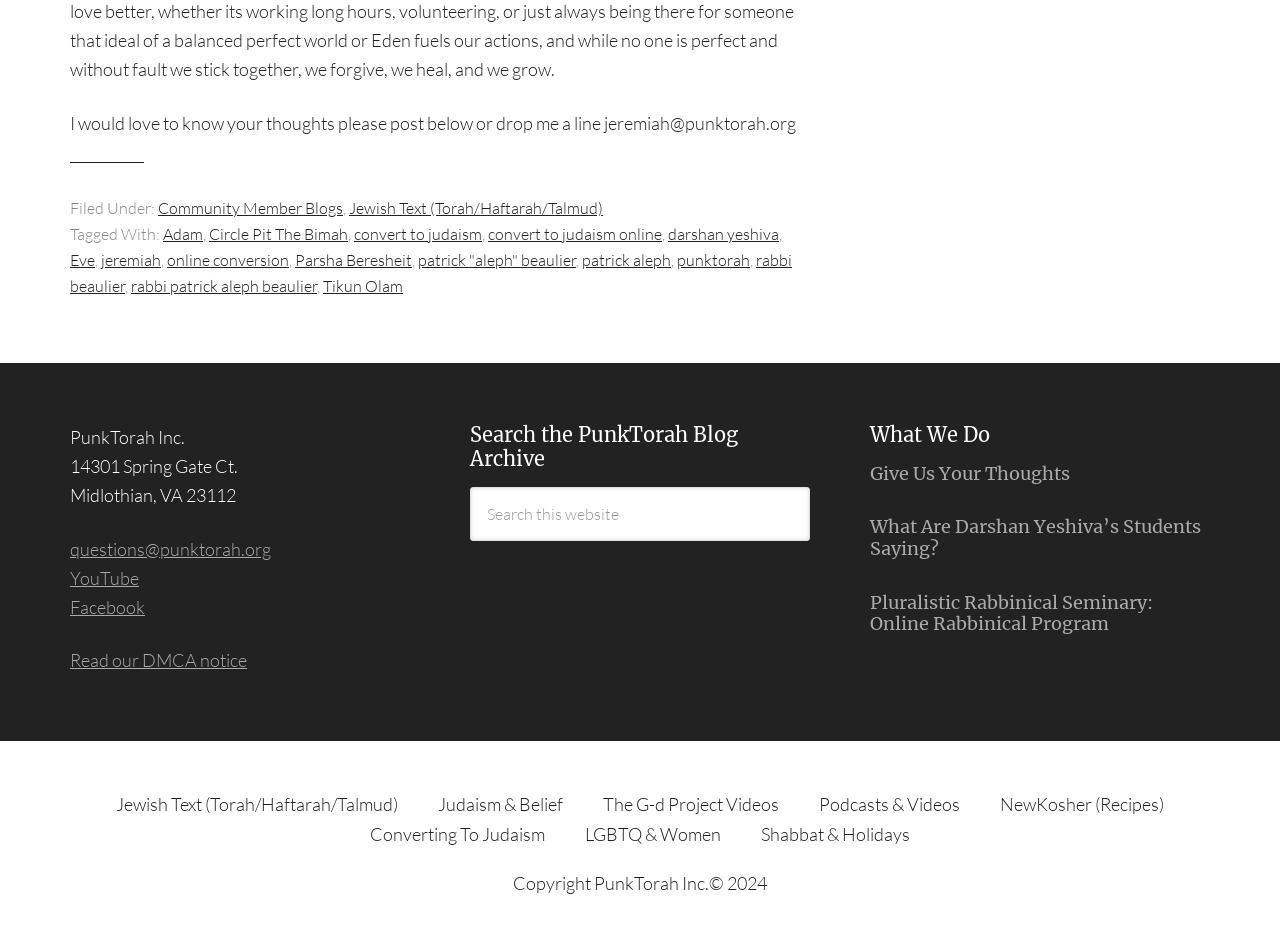Specify the bounding box coordinates of the element's area that should be clicked to execute the given instruction: "Visit PunkTorah's YouTube channel". The coordinates should be four float numbers between 0 and 1, i.e., [left, top, right, bottom].

[0.055, 0.599, 0.109, 0.622]